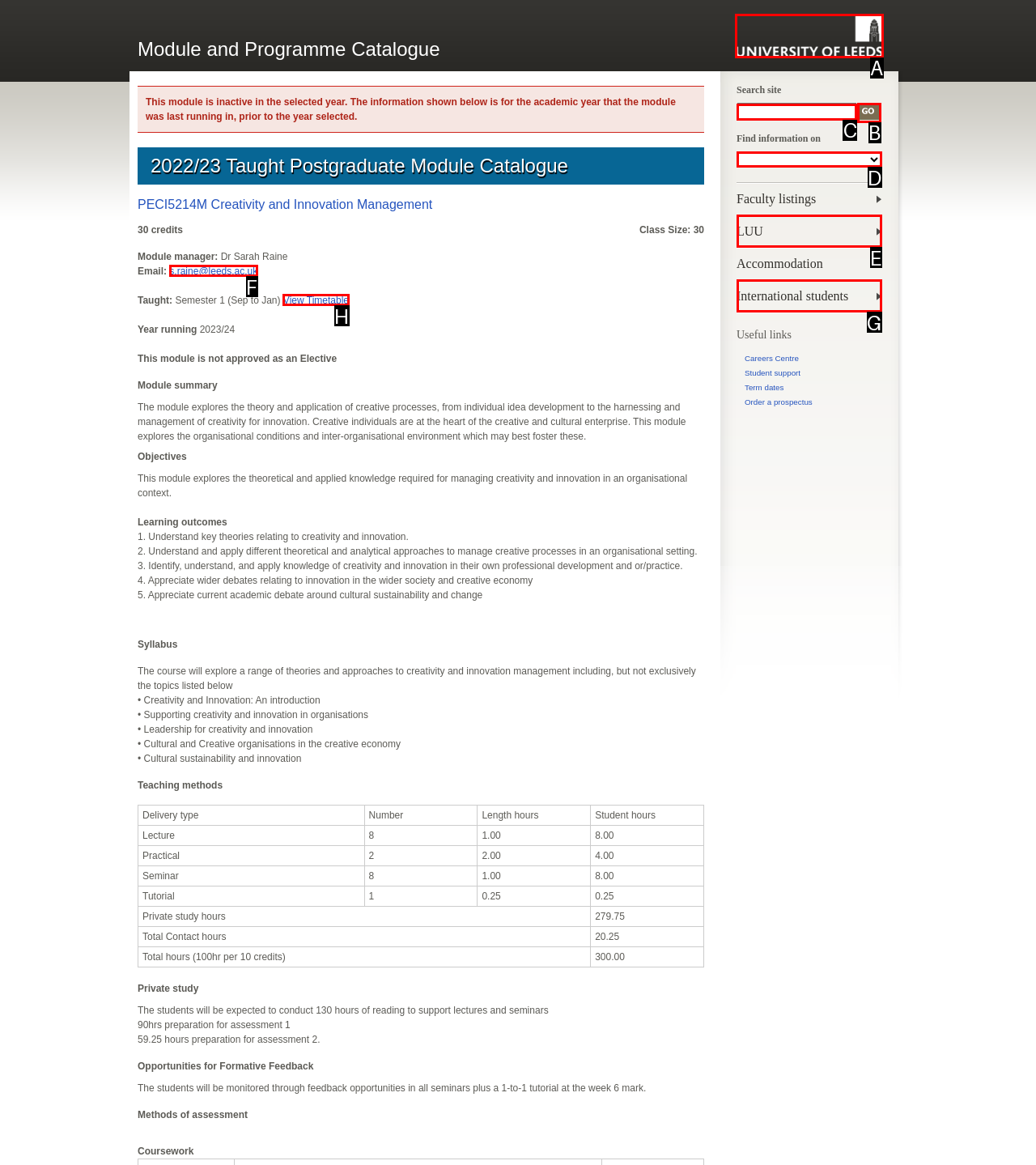Identify the correct option to click in order to complete this task: Search site
Answer with the letter of the chosen option directly.

C